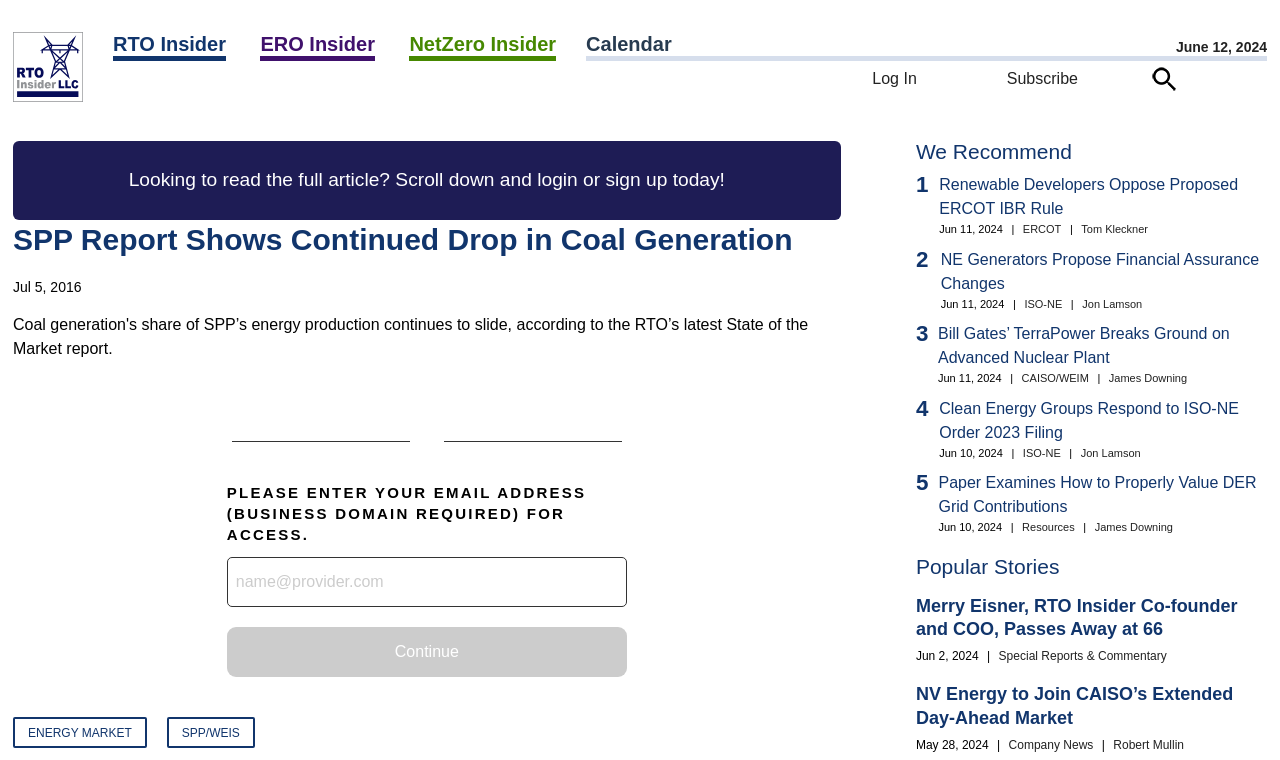Give a concise answer using only one word or phrase for this question:
What is the position of the 'Log In' link?

top-right